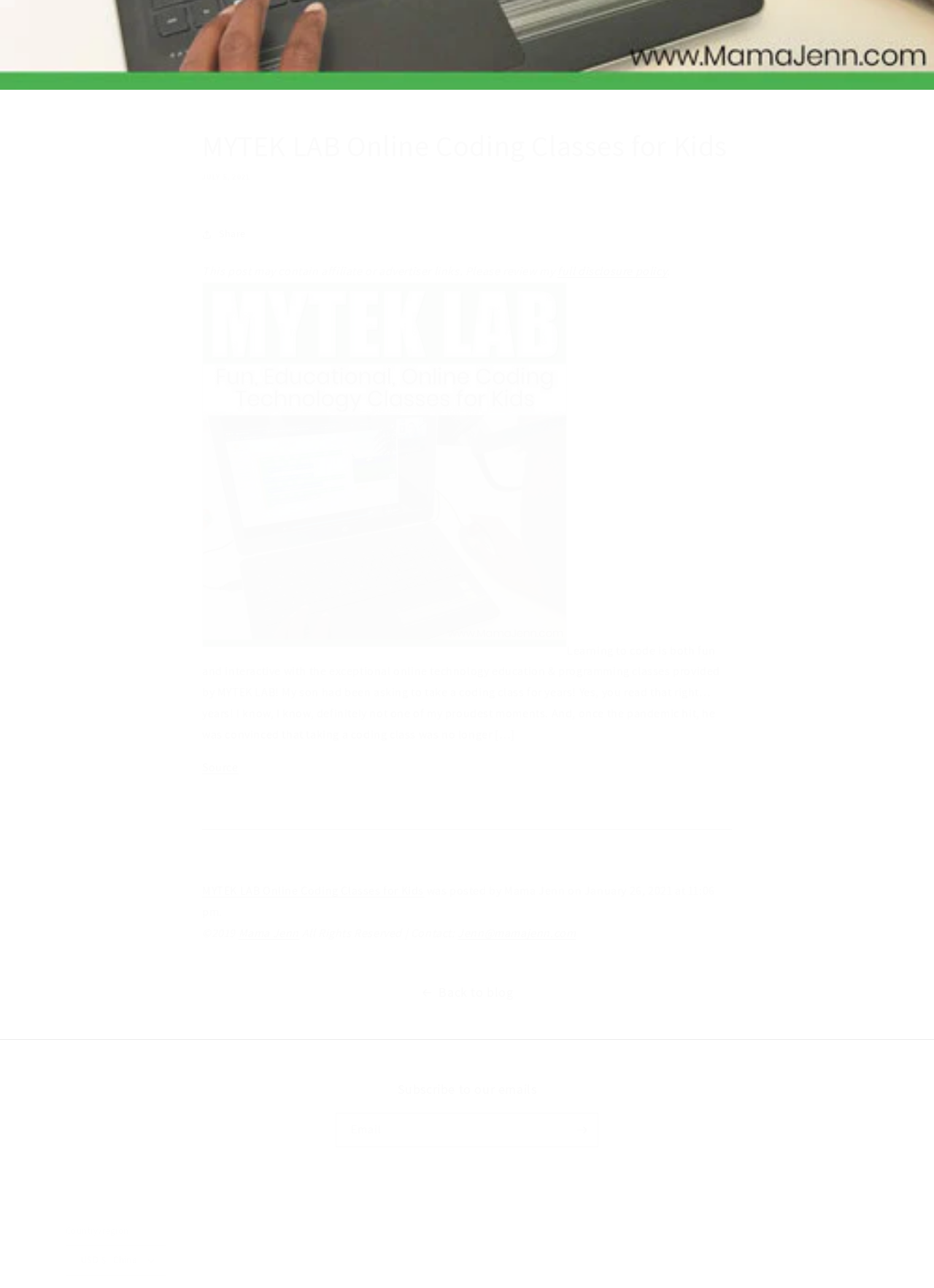Using the information in the image, give a comprehensive answer to the question: 
What is the name of the online coding class provider mentioned in the blog post?

I found the name of the online coding class provider by looking at the static text element in the main content section, which contains the text 'Learning to code is both fun and interactive with the exceptional online technology education & programming classes provided by MYTEK LAB!'.